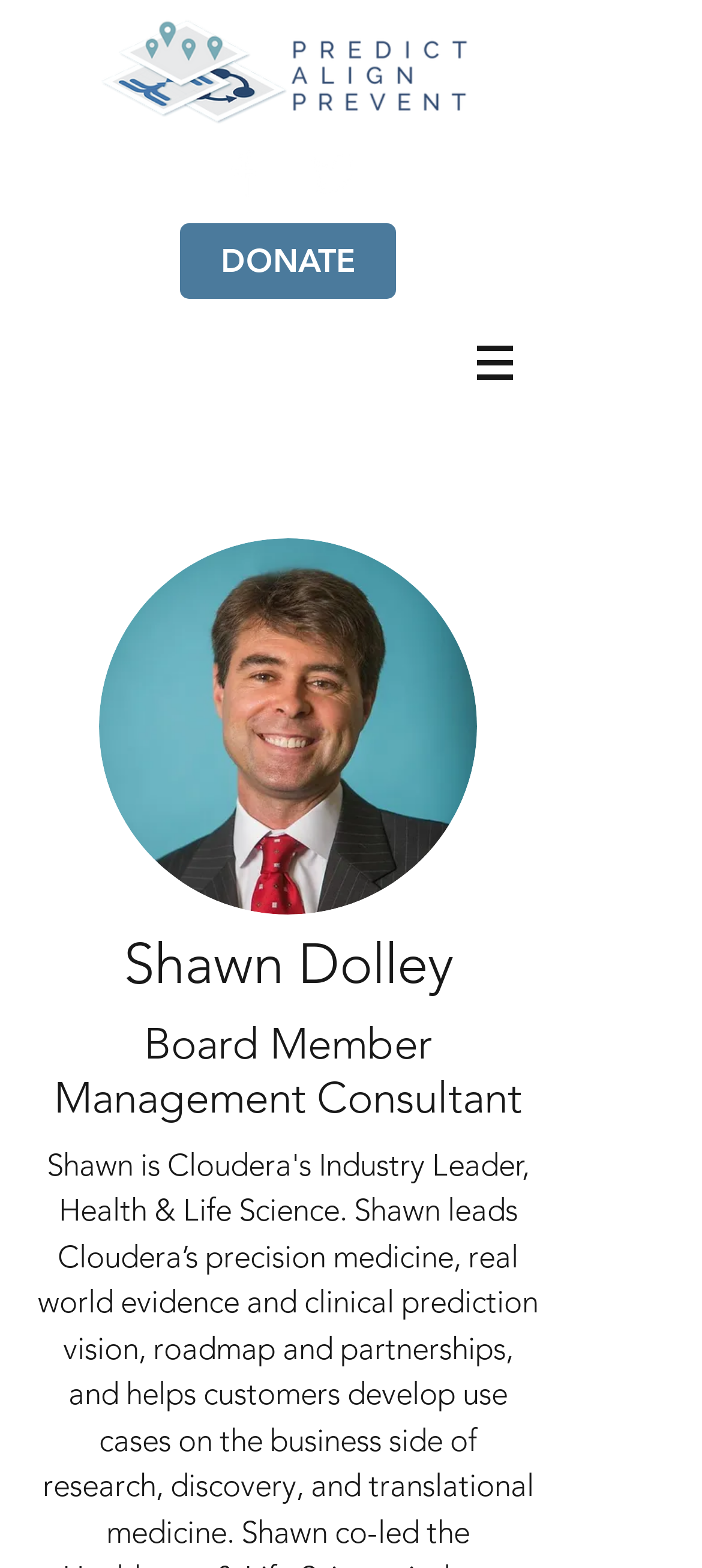What is the format of the navigation menu?
Please give a detailed and elaborate answer to the question.

I found a navigation element with a button that has a popup menu, which suggests that the navigation menu is in a dropdown format.